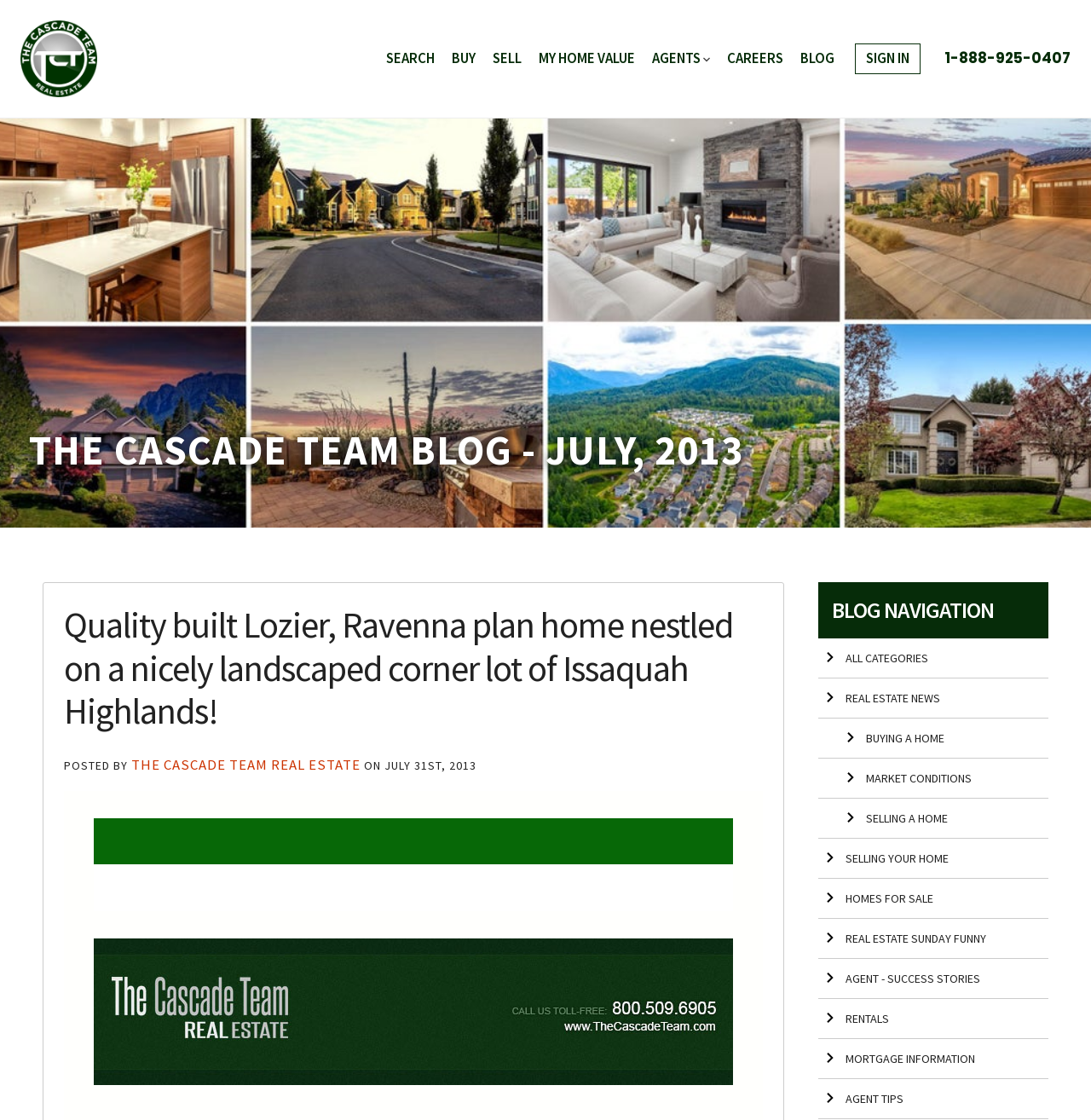Please identify the bounding box coordinates of the clickable region that I should interact with to perform the following instruction: "Sign in to your account". The coordinates should be expressed as four float numbers between 0 and 1, i.e., [left, top, right, bottom].

[0.784, 0.039, 0.844, 0.066]